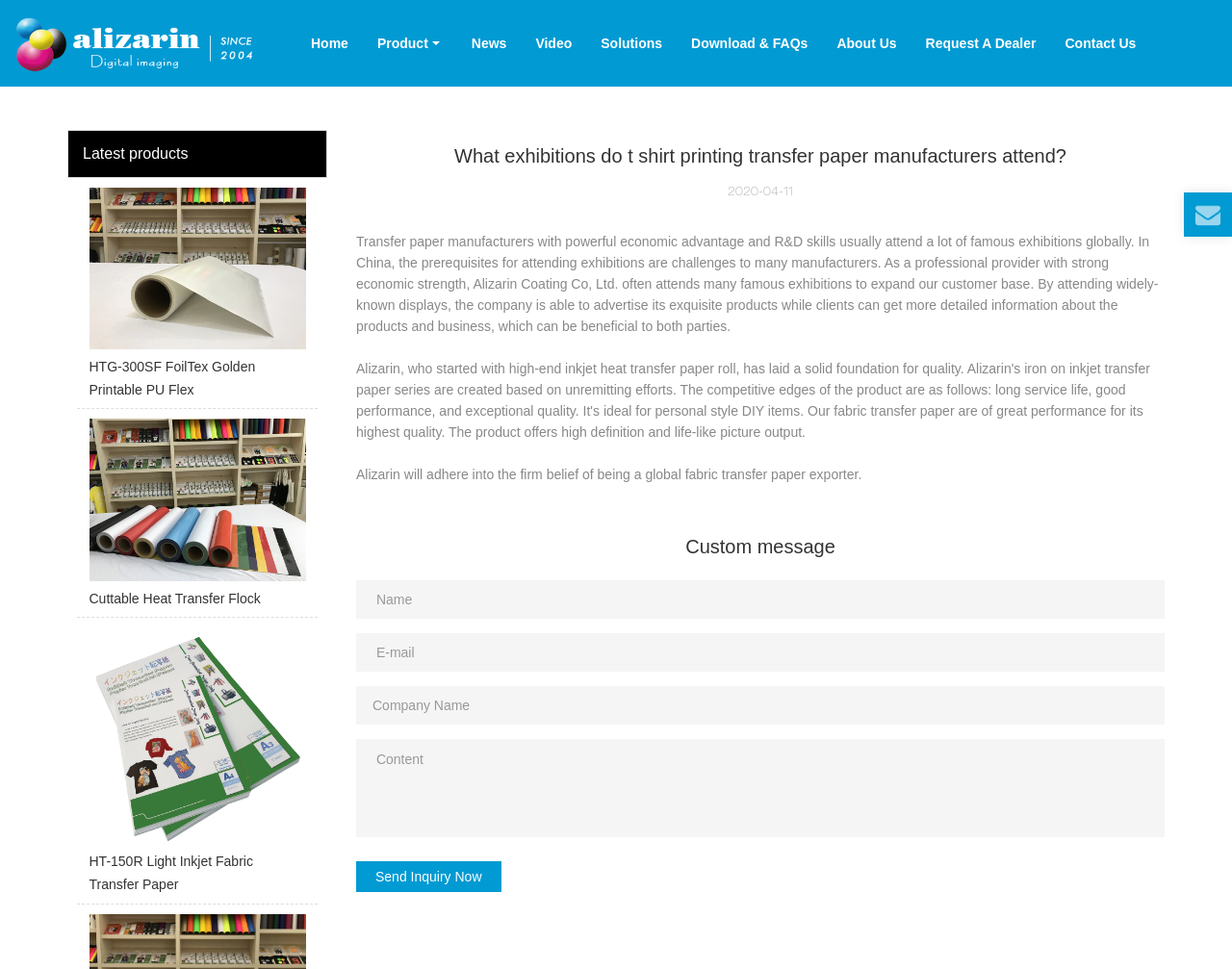Find the bounding box coordinates of the element to click in order to complete this instruction: "Click the 'Home' link". The bounding box coordinates must be four float numbers between 0 and 1, denoted as [left, top, right, bottom].

[0.241, 0.0, 0.294, 0.089]